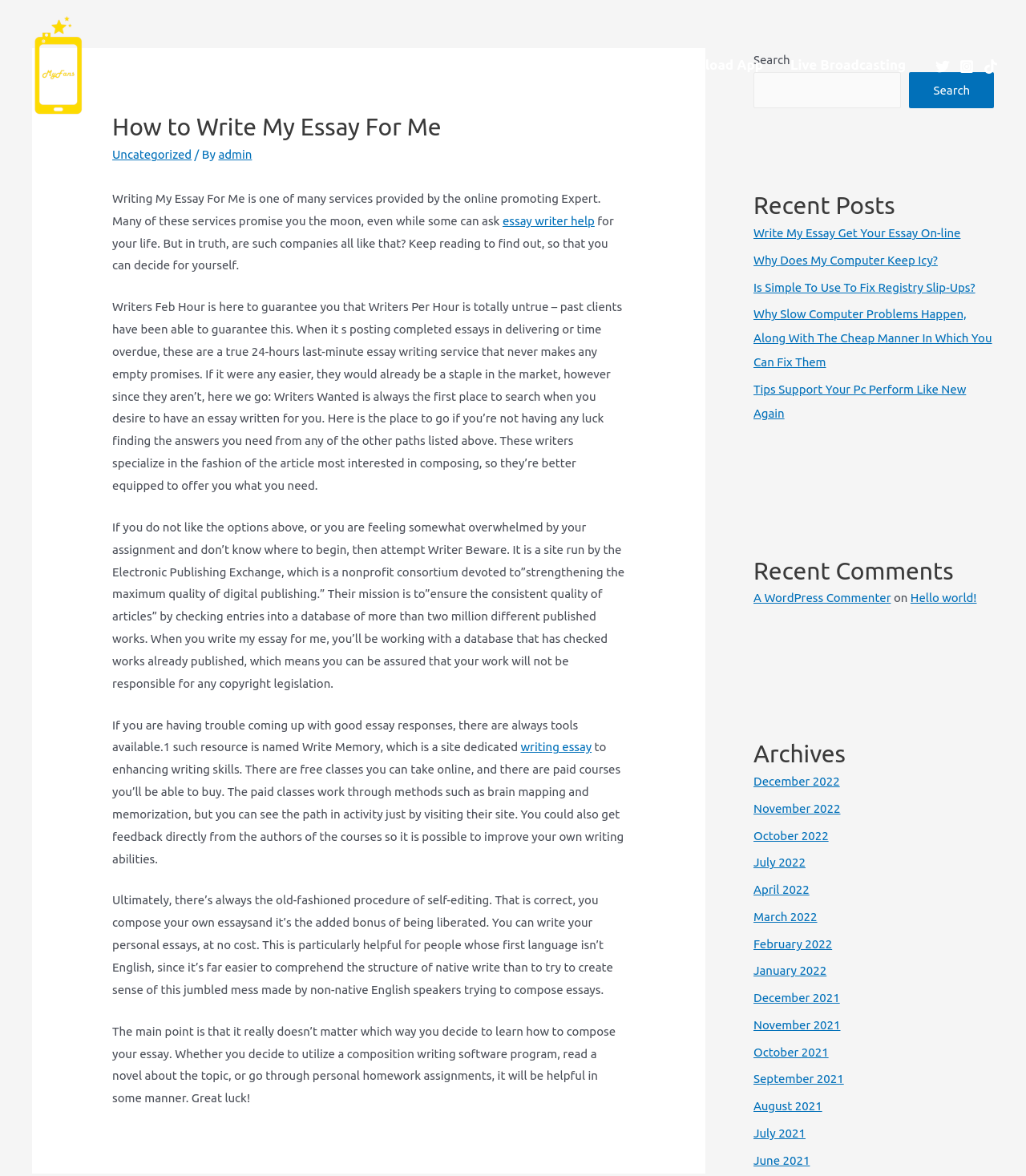What is the name of the resource dedicated to enhancing writing skills?
Using the information from the image, give a concise answer in one word or a short phrase.

Write Memory